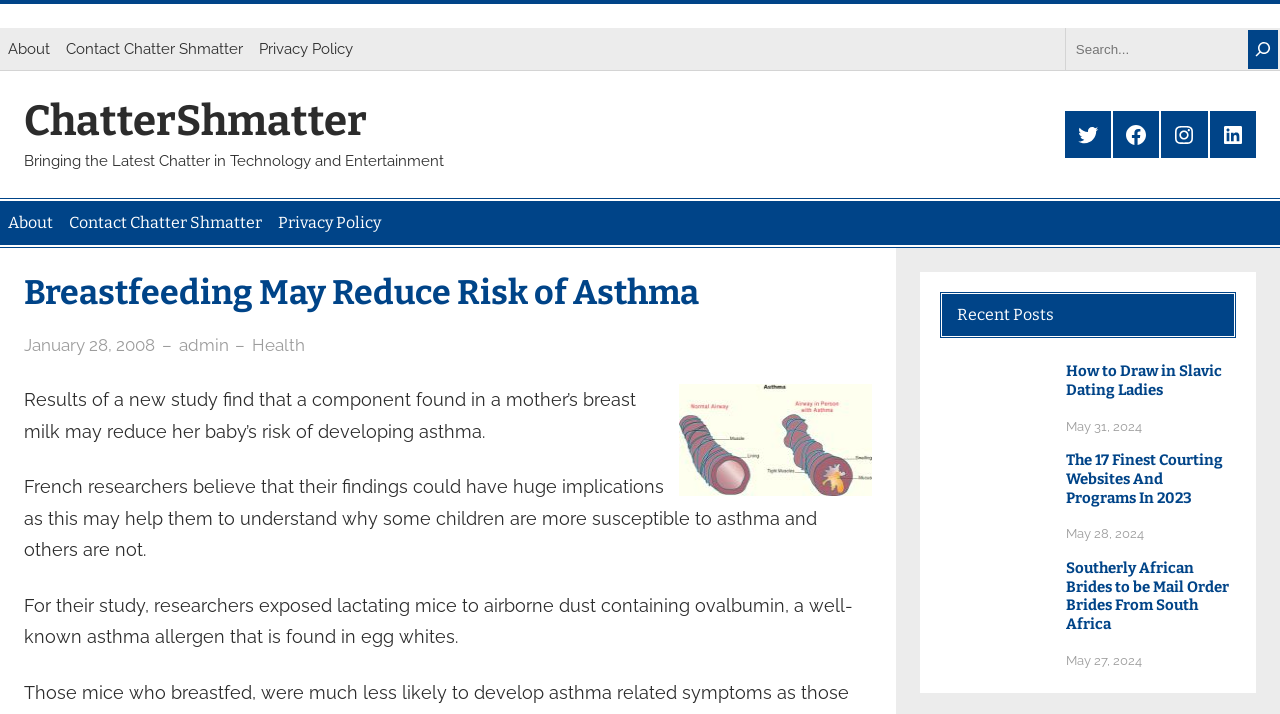Provide the bounding box coordinates in the format (top-left x, top-left y, bottom-right x, bottom-right y). All values are floating point numbers between 0 and 1. Determine the bounding box coordinate of the UI element described as: name="s" placeholder="Search..."

[0.841, 0.041, 0.973, 0.096]